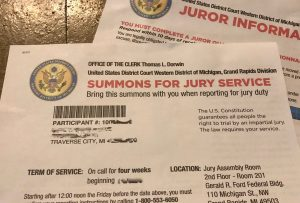Using the details in the image, give a detailed response to the question below:
What is the significance of bringing the summons document when reporting for jury duty?

The caption emphasizes the importance of bringing this document when reporting for jury duty, implying that it is a necessary requirement for the individual to fulfill their jury service obligation.